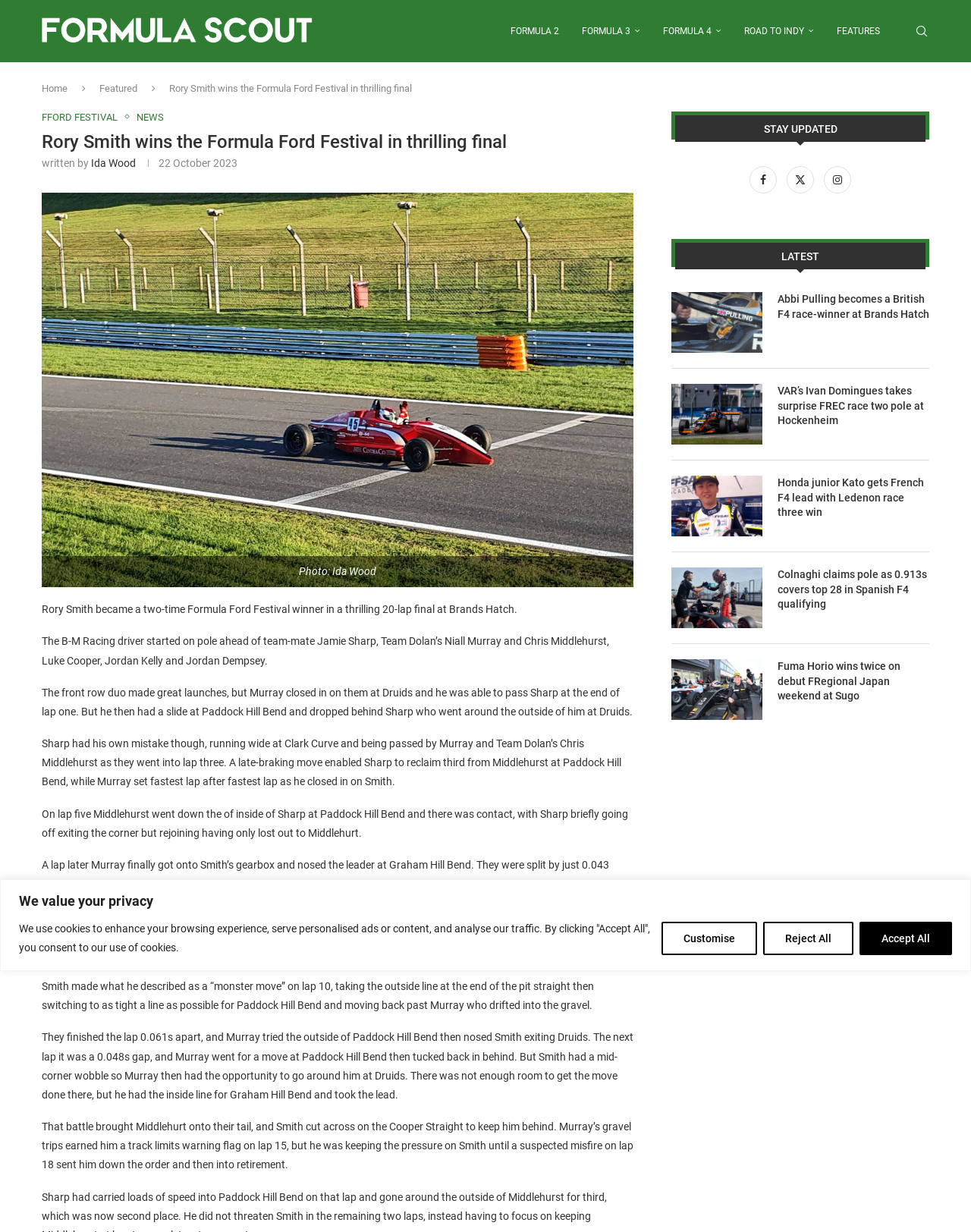What is the name of the author of the article?
Use the information from the image to give a detailed answer to the question.

The answer can be found in the text 'written by Ida Wood' and also in the caption of the image 'Photo: Ida Wood'.